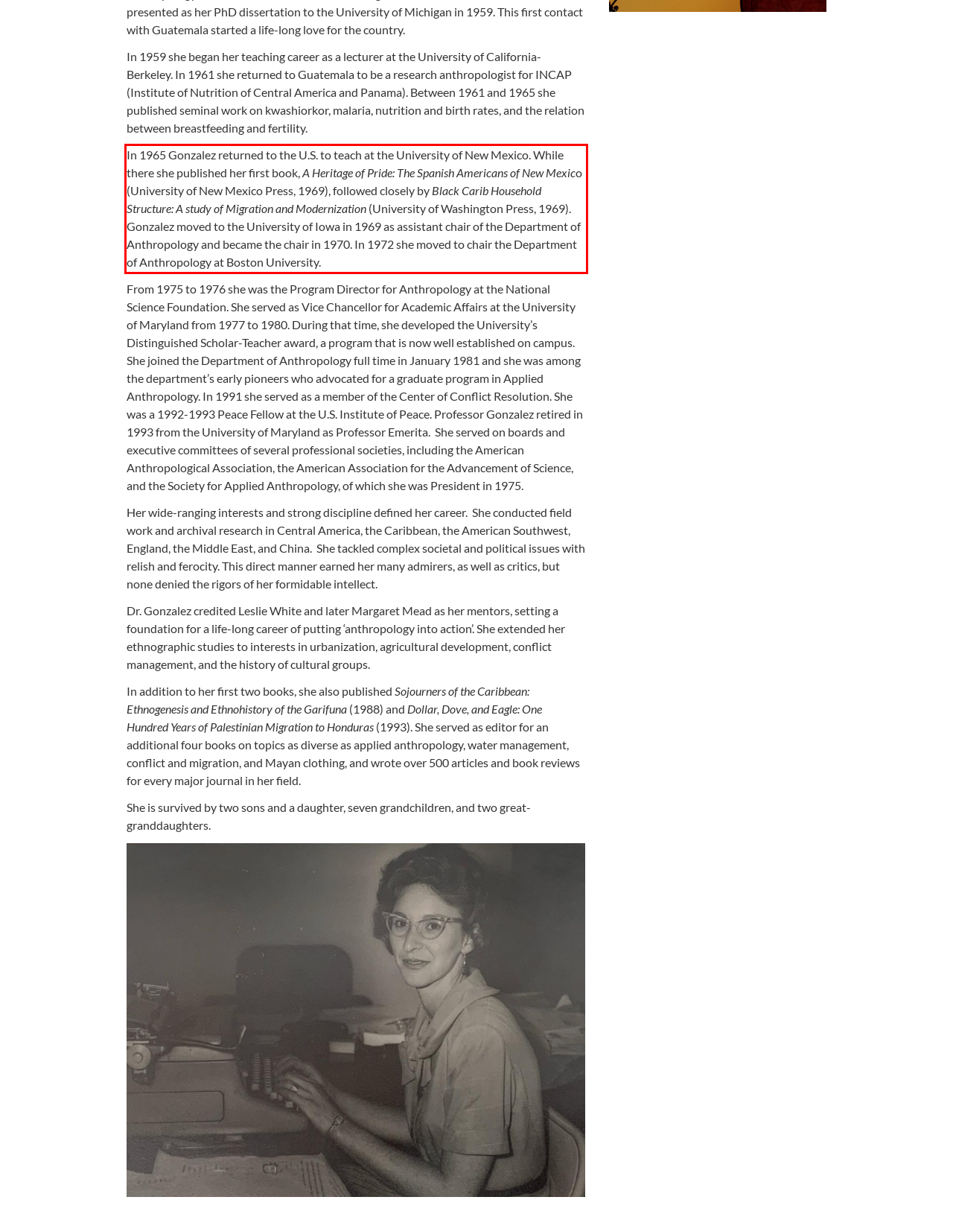Using the provided webpage screenshot, recognize the text content in the area marked by the red bounding box.

In 1965 Gonzalez returned to the U.S. to teach at the University of New Mexico. While there she published her first book, A Heritage of Pride: The Spanish Americans of New Mexico (University of New Mexico Press, 1969), followed closely by Black Carib Household Structure: A study of Migration and Modernization (University of Washington Press, 1969). Gonzalez moved to the University of Iowa in 1969 as assistant chair of the Department of Anthropology and became the chair in 1970. In 1972 she moved to chair the Department of Anthropology at Boston University.